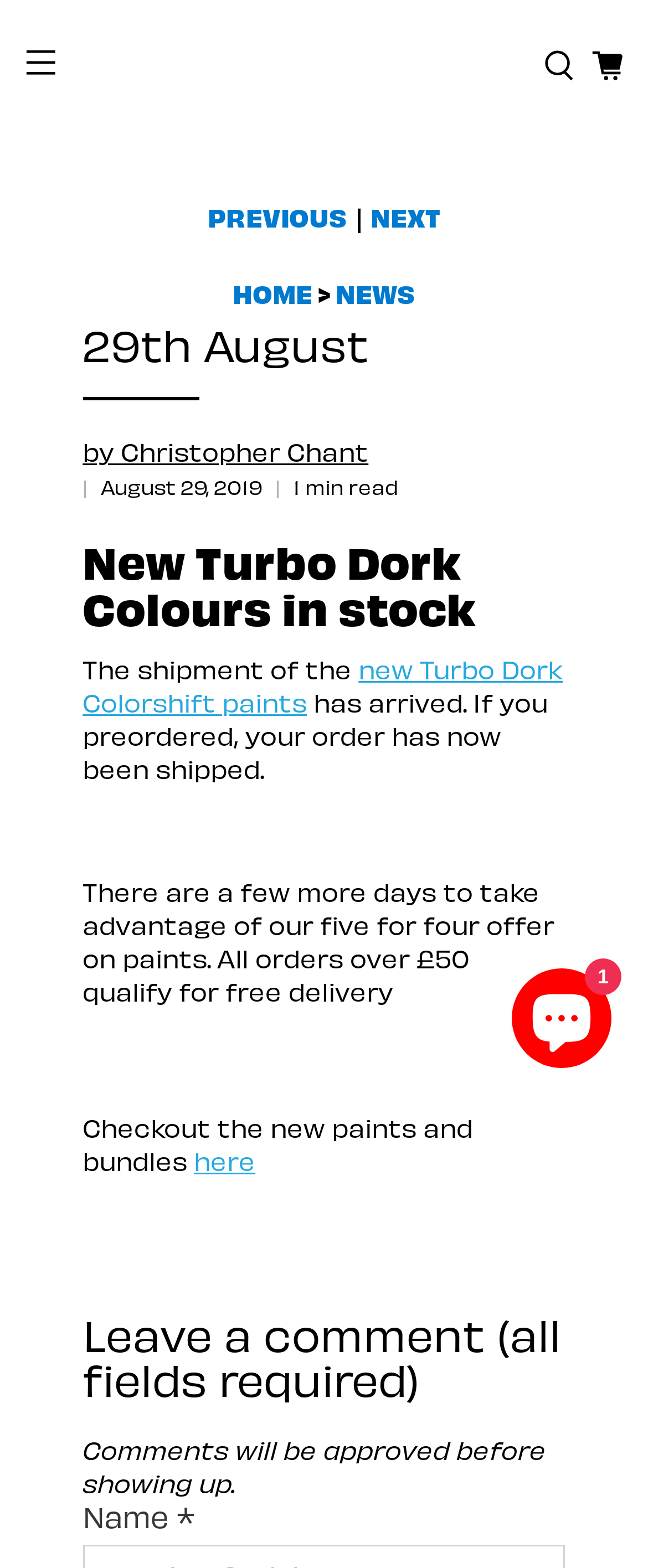Identify the bounding box of the UI element that matches this description: "by Christopher Chant".

[0.128, 0.274, 0.569, 0.299]